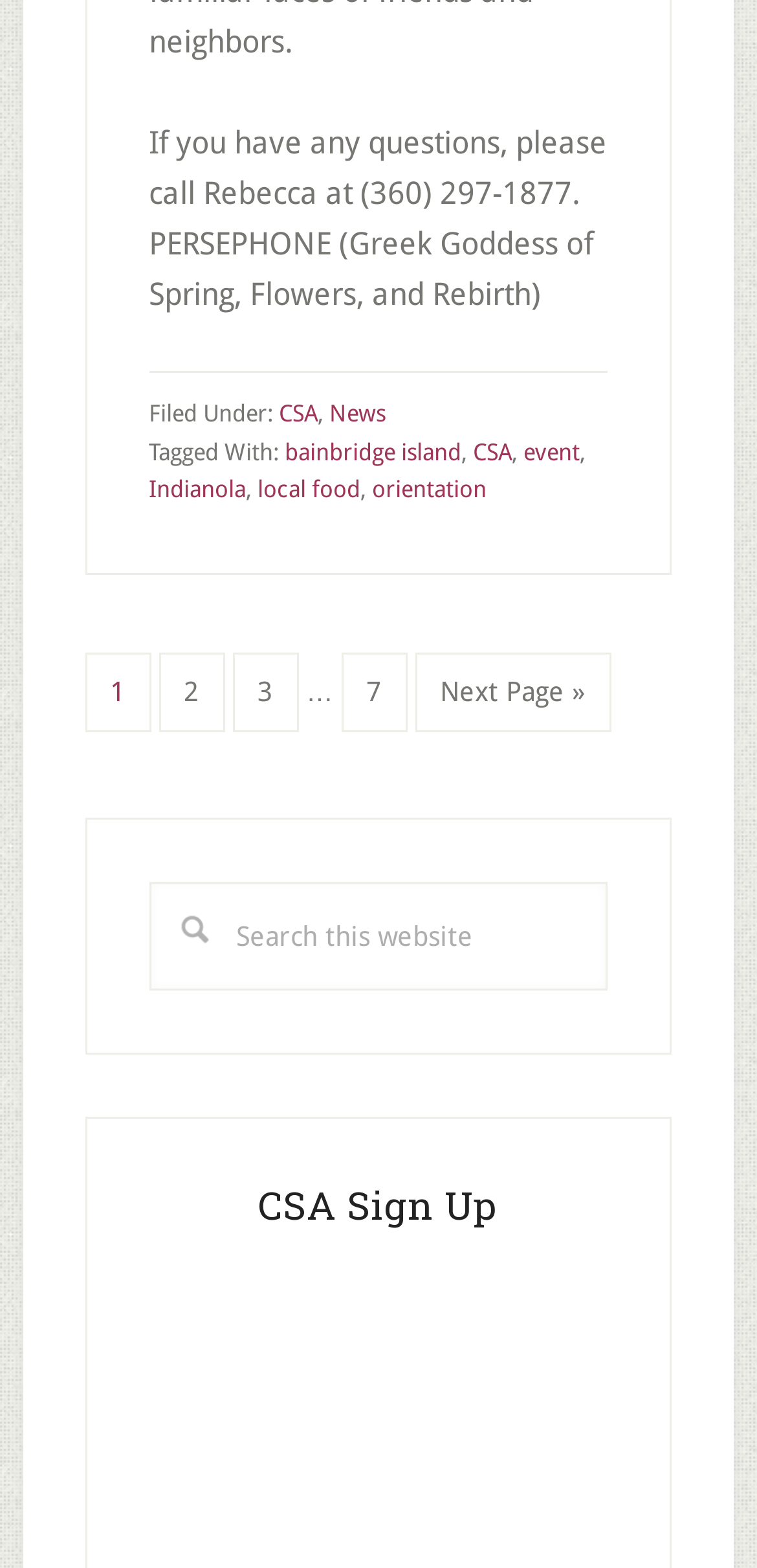Please identify the bounding box coordinates of the element's region that needs to be clicked to fulfill the following instruction: "Read news". The bounding box coordinates should consist of four float numbers between 0 and 1, i.e., [left, top, right, bottom].

[0.435, 0.256, 0.509, 0.273]